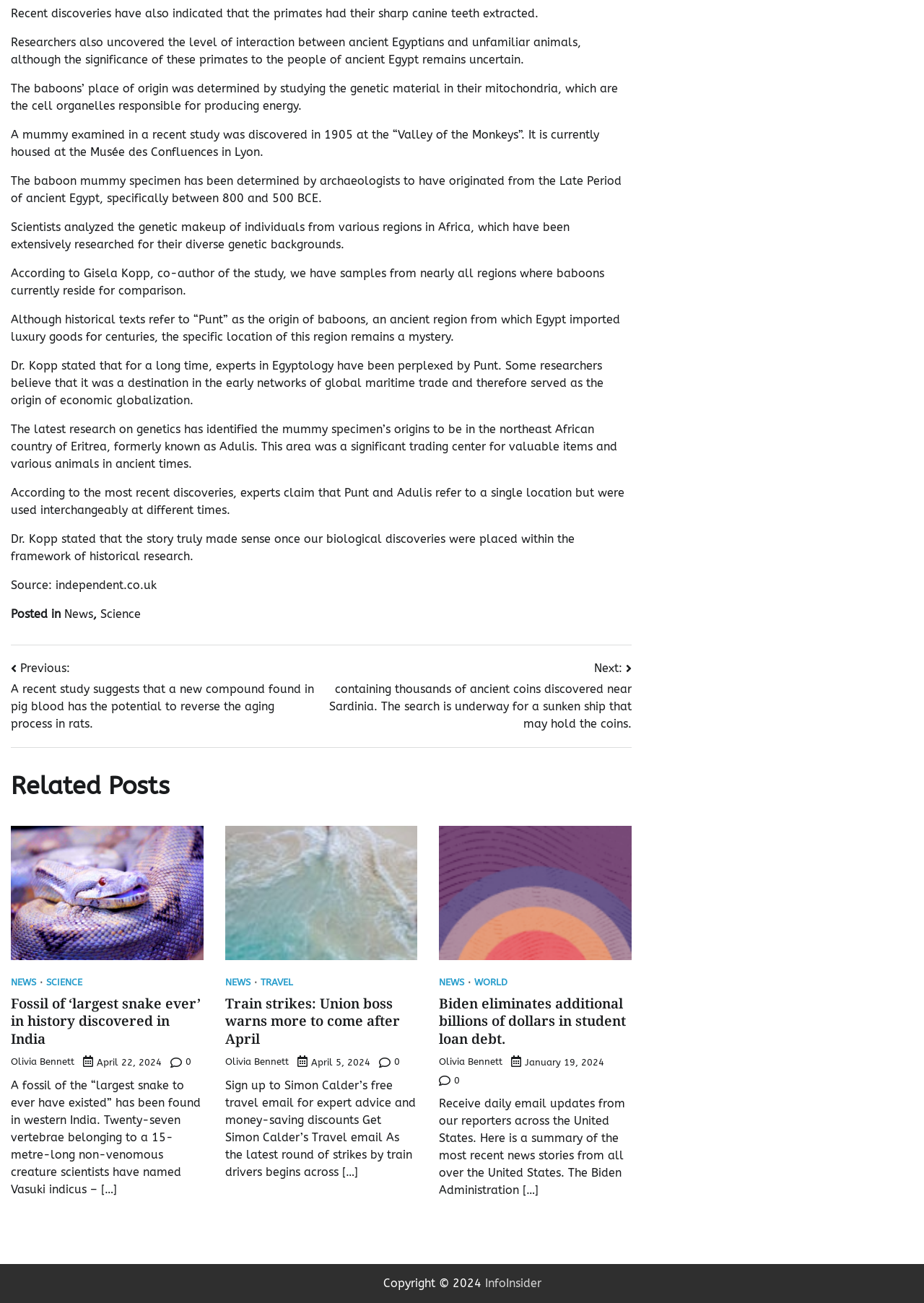Determine the bounding box for the described HTML element: "9307180057". Ensure the coordinates are four float numbers between 0 and 1 in the format [left, top, right, bottom].

None